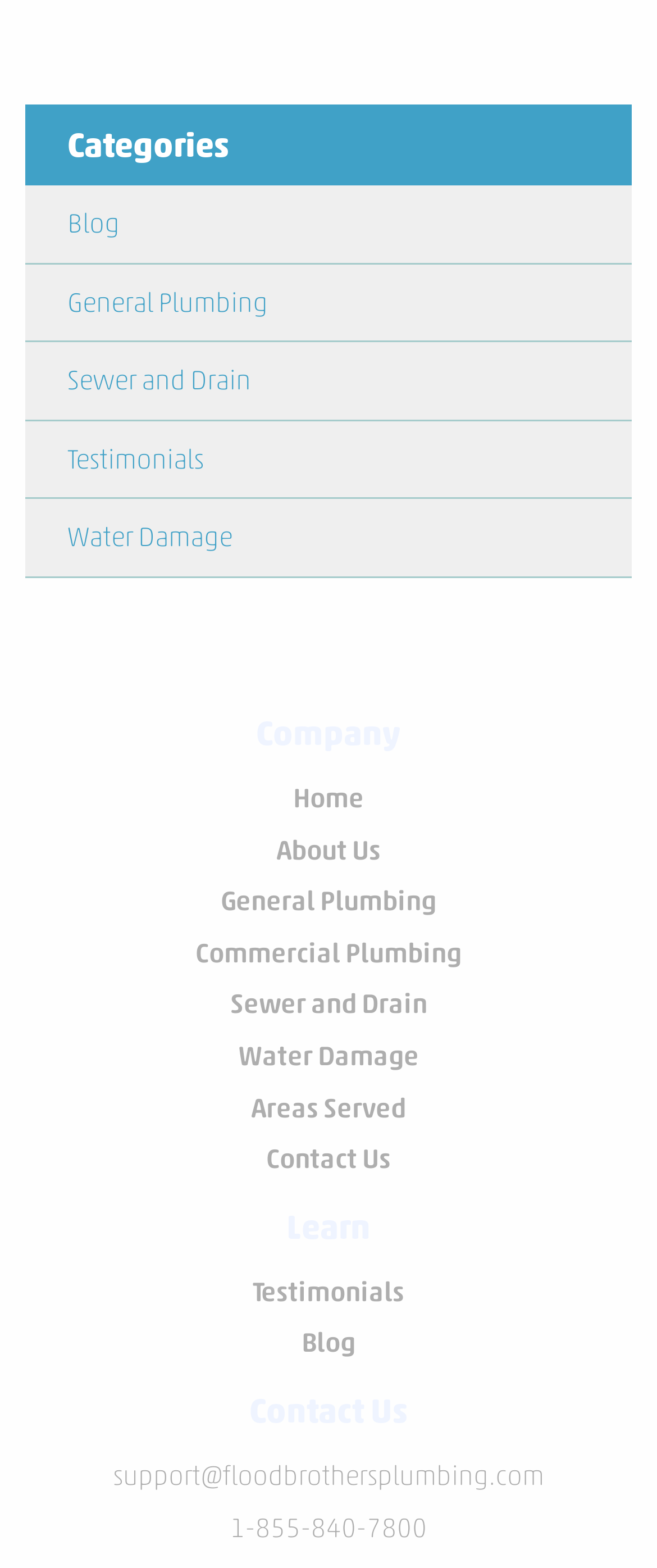Determine the bounding box coordinates of the clickable element to achieve the following action: 'Visit the 'About Us' page'. Provide the coordinates as four float values between 0 and 1, formatted as [left, top, right, bottom].

[0.421, 0.532, 0.579, 0.552]